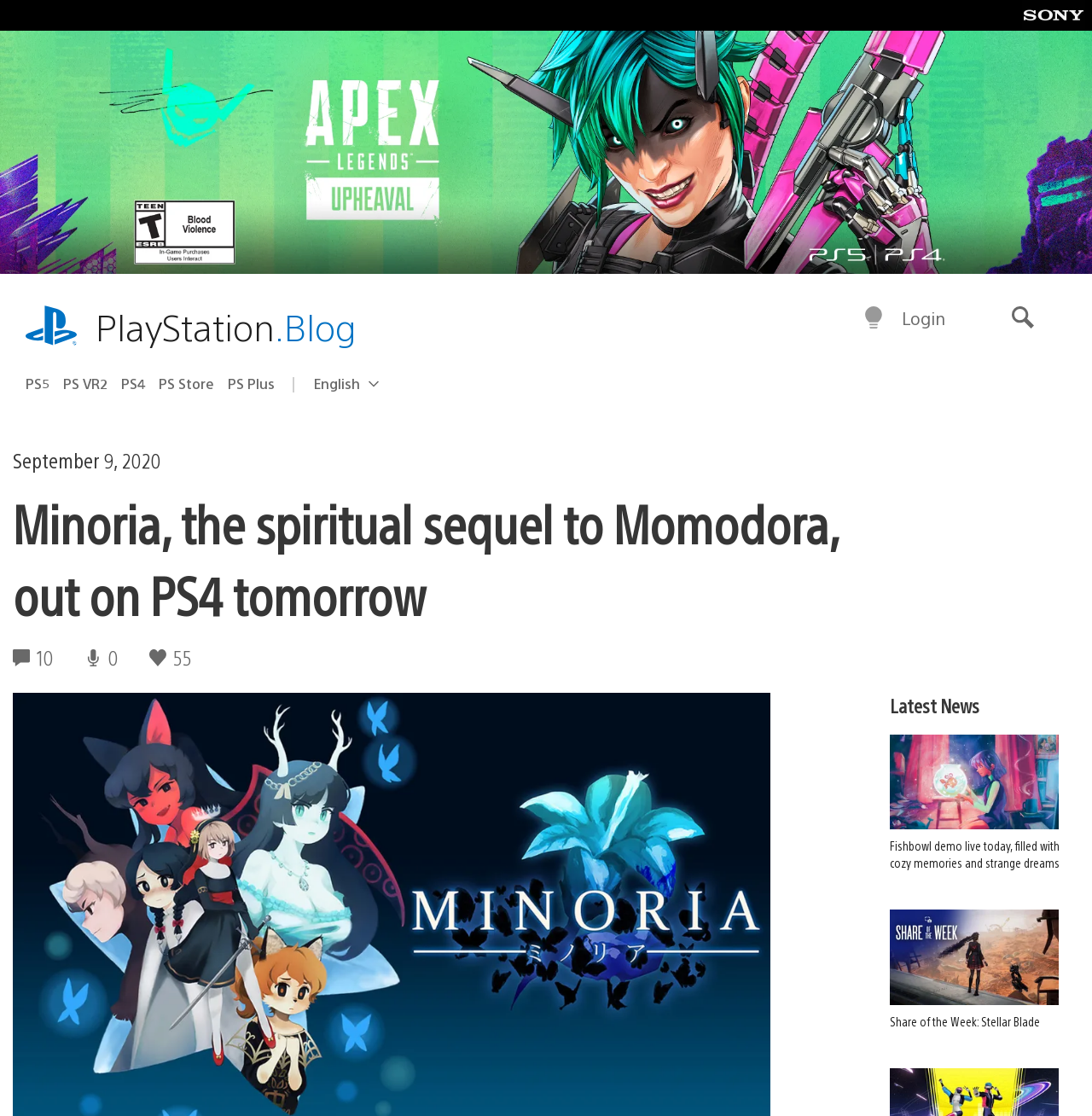Specify the bounding box coordinates of the area to click in order to follow the given instruction: "Read the latest news."

[0.815, 0.621, 0.988, 0.644]